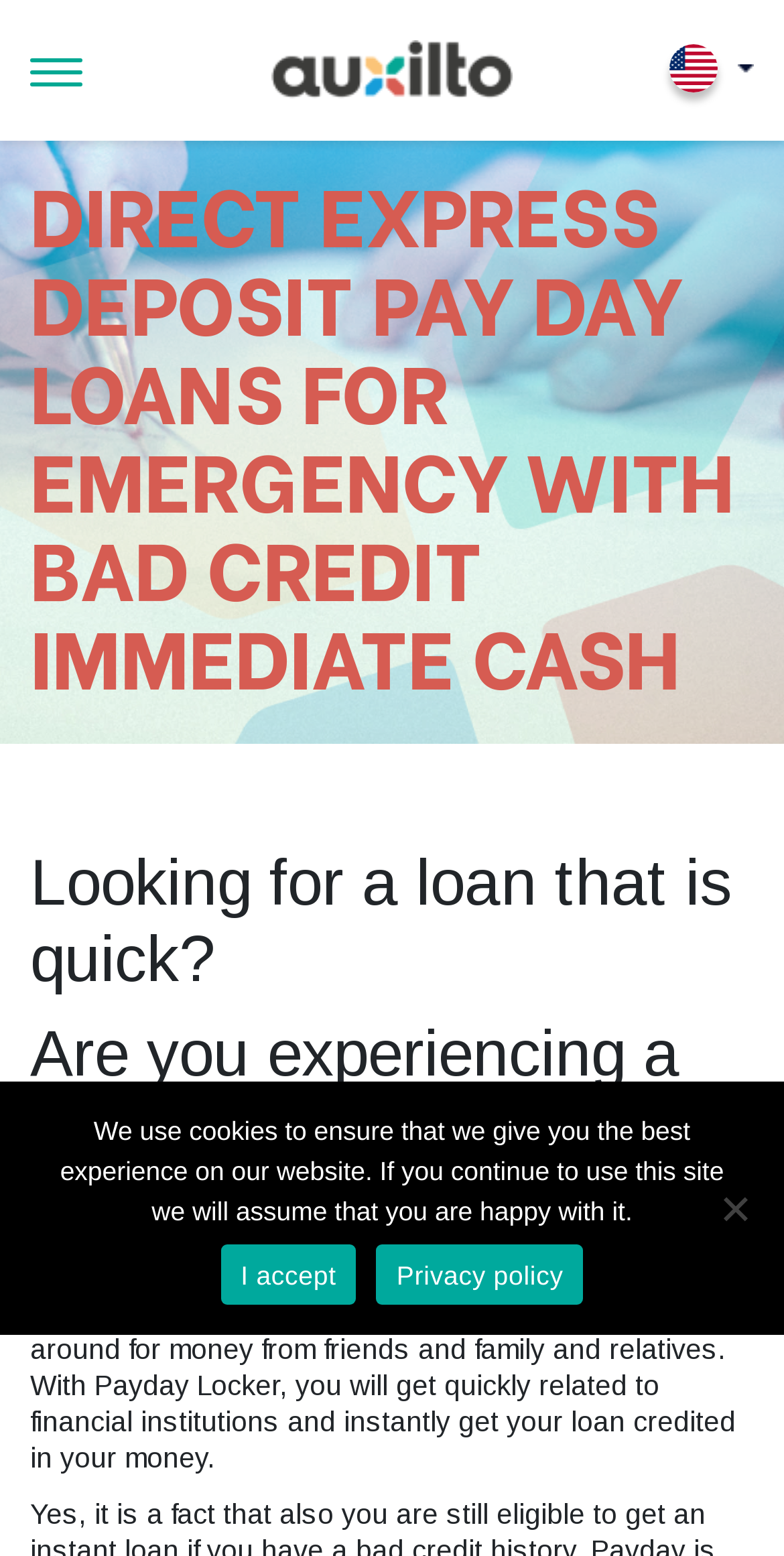Find the headline of the webpage and generate its text content.

DIRECT EXPRESS DEPOSIT PAY DAY LOANS FOR EMERGENCY WITH BAD CREDIT IMMEDIATE CASH